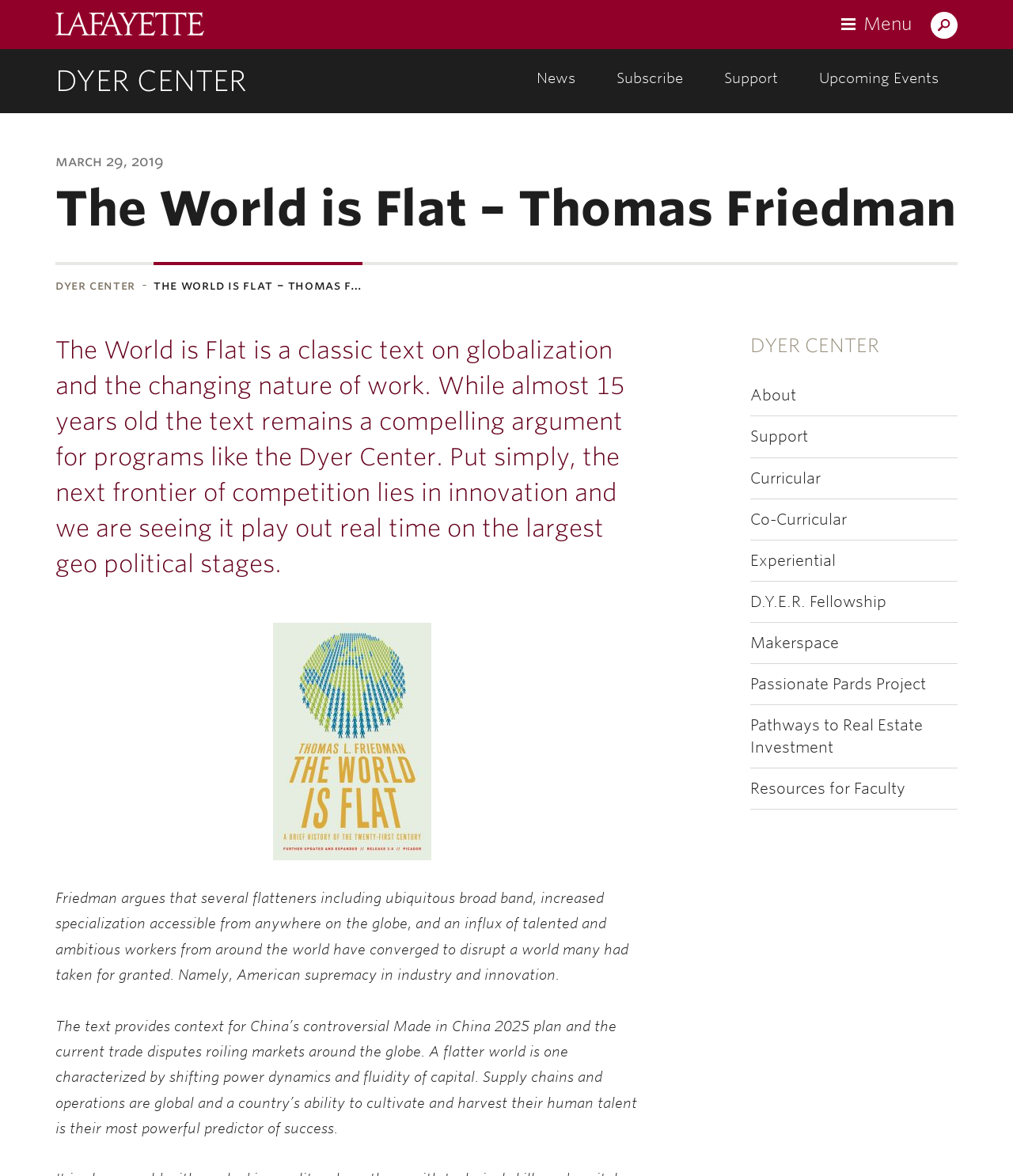What is the topic of the text?
Give a detailed response to the question by analyzing the screenshot.

The topic of the text can be inferred from the StaticText elements which describe the book 'The World is Flat' by Thomas Friedman. The text discusses globalization and the changing nature of work, highlighting the importance of innovation and human talent in a flat world.